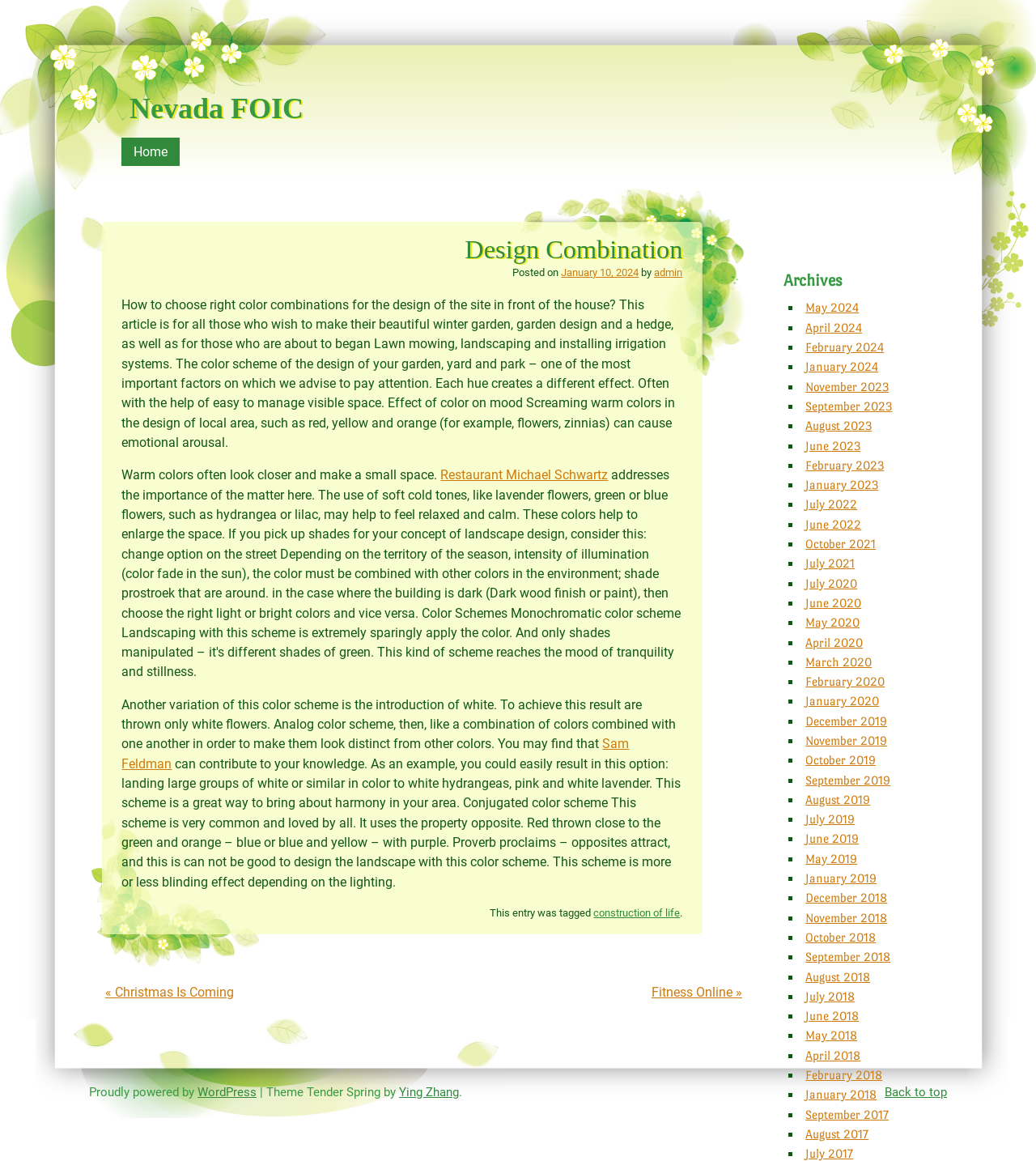Identify the bounding box coordinates for the UI element described as: "admin".

[0.632, 0.23, 0.659, 0.24]